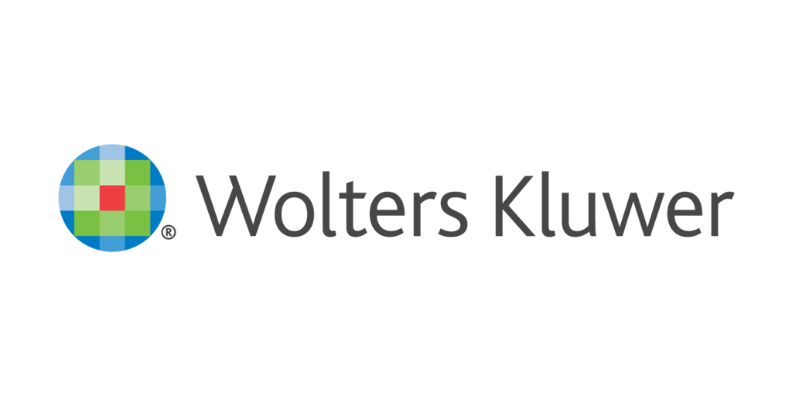Elaborate on all the elements present in the image.

The image features the logo of Wolters Kluwer, a prominent global provider of professional information, software solutions, and services for various sectors, including healthcare. The logo consists of a colorful emblem with a square pattern in green and blue shades, highlighted by a central red square, symbolizing innovation and expertise. The name "Wolters Kluwer" is presented in a modern, clean font, reflecting the company's commitment to delivering cutting-edge solutions. This logo underscores the company's mission to support healthcare professionals and organizations with efficient tools designed to improve patient outcomes and streamline workflows.